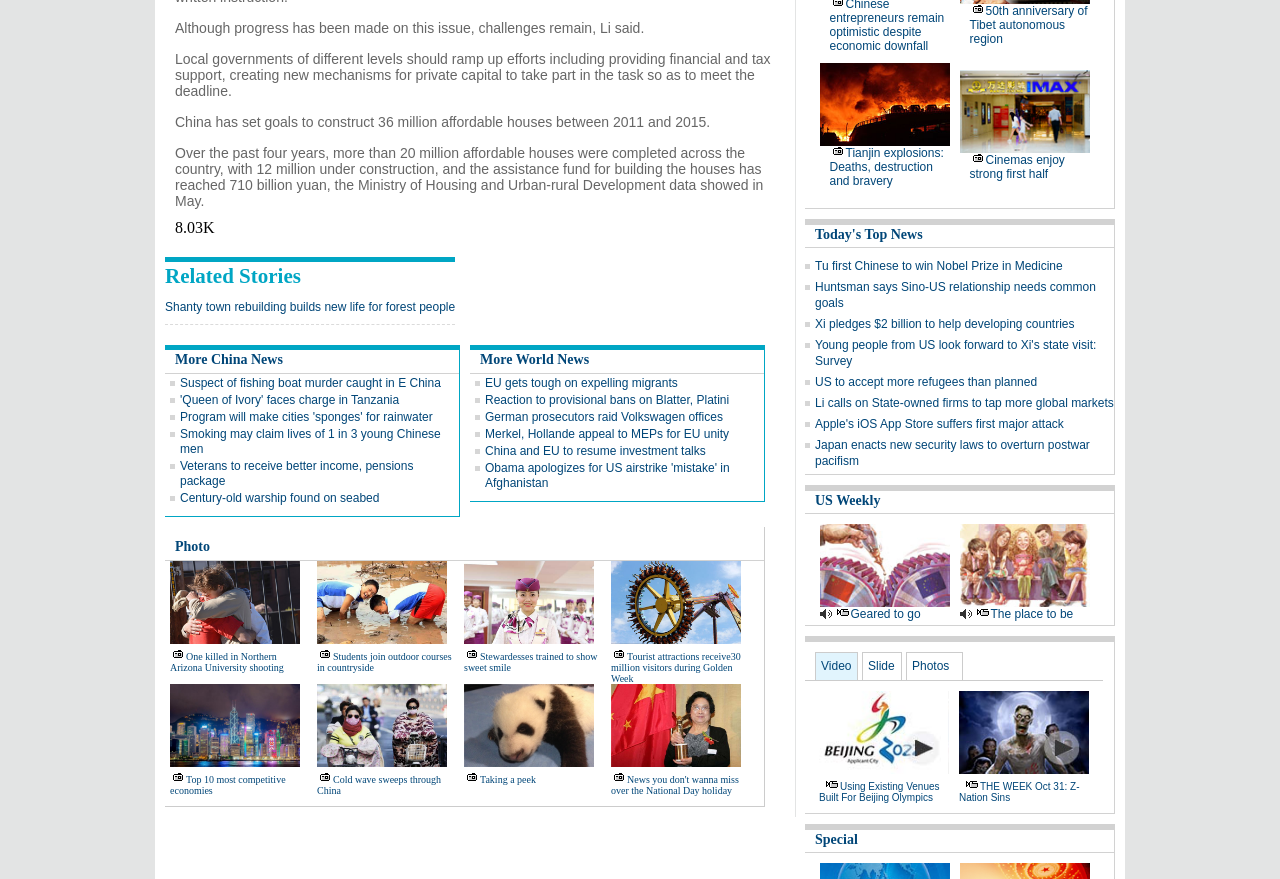Please identify the bounding box coordinates of the clickable area that will fulfill the following instruction: "Check photo". The coordinates should be in the format of four float numbers between 0 and 1, i.e., [left, top, right, bottom].

[0.137, 0.613, 0.164, 0.63]